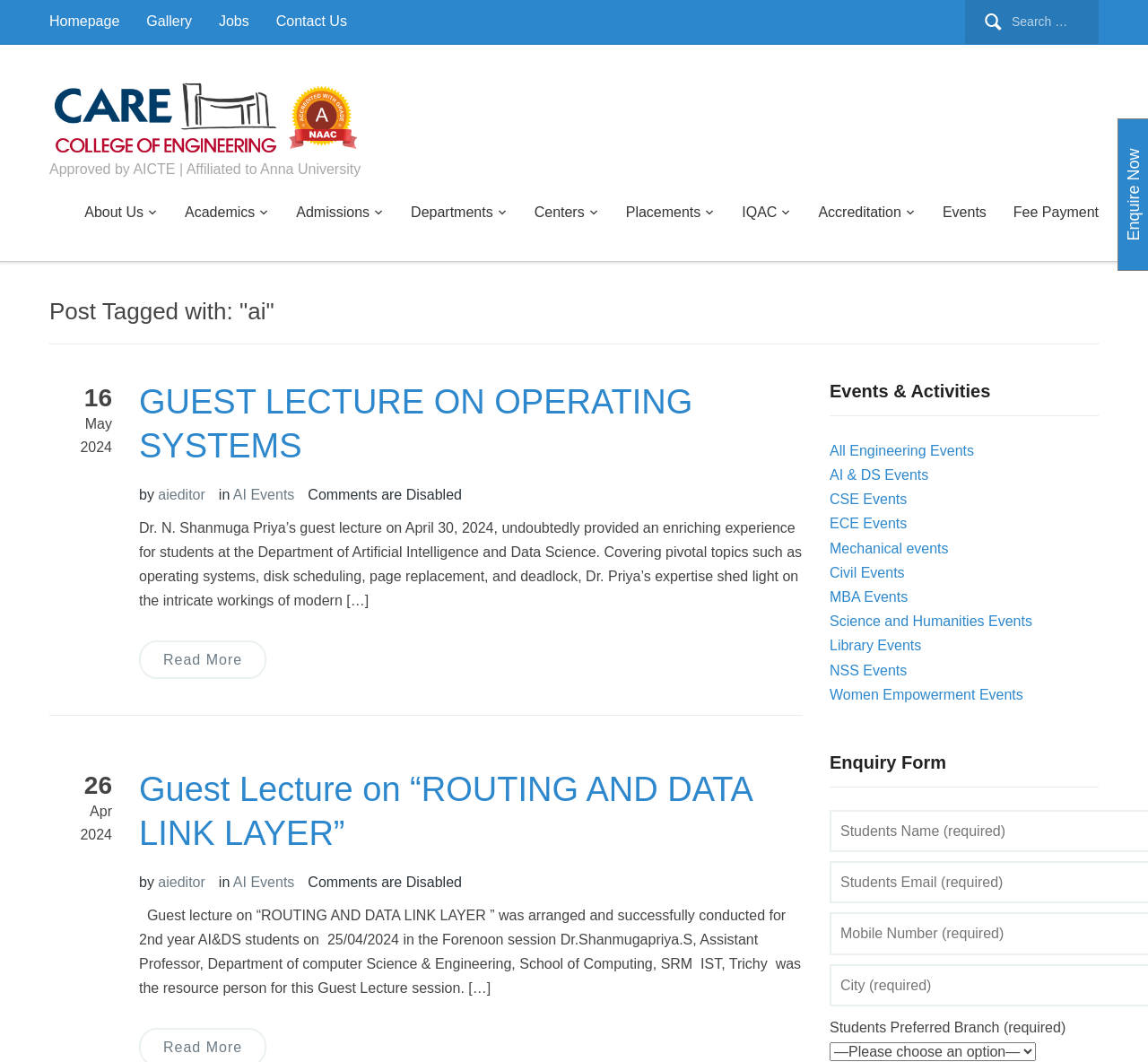Give a comprehensive overview of the webpage, including key elements.

The webpage is about the ai Archives of CARE College of Engineering. At the top, there is a search bar with a label "Search for:" and a search box. Below the search bar, there are several links to different pages, including "Homepage", "Gallery", "Jobs", "Contact Us", and "CARE College of Engineering" with an accompanying image. 

To the right of the image, there is a text "Approved by AICTE | Affiliated to Anna University". Below this text, there are several links to different sections of the website, including "About Us", "Academics", "Admissions", "Departments", "Centers", "Placements", "IQAC", "Accreditation", "Events", and "Fee Payment". 

The main content of the webpage is a list of articles, each with a date, title, and a brief description. The first article is titled "GUEST LECTURE ON OPERATING SYSTEMS" and has a link to read more. The second article is titled "Guest Lecture on “ROUTING AND DATA LINK LAYER”" and also has a link to read more. 

To the right of the articles, there is a section titled "Events & Activities" with links to different types of events, including "All Engineering Events", "AI & DS Events", "CSE Events", and others. Below this section, there is an "Enquiry Form" with a dropdown menu to select a preferred branch. 

At the bottom right corner of the page, there is a button labeled "Enquire Now".